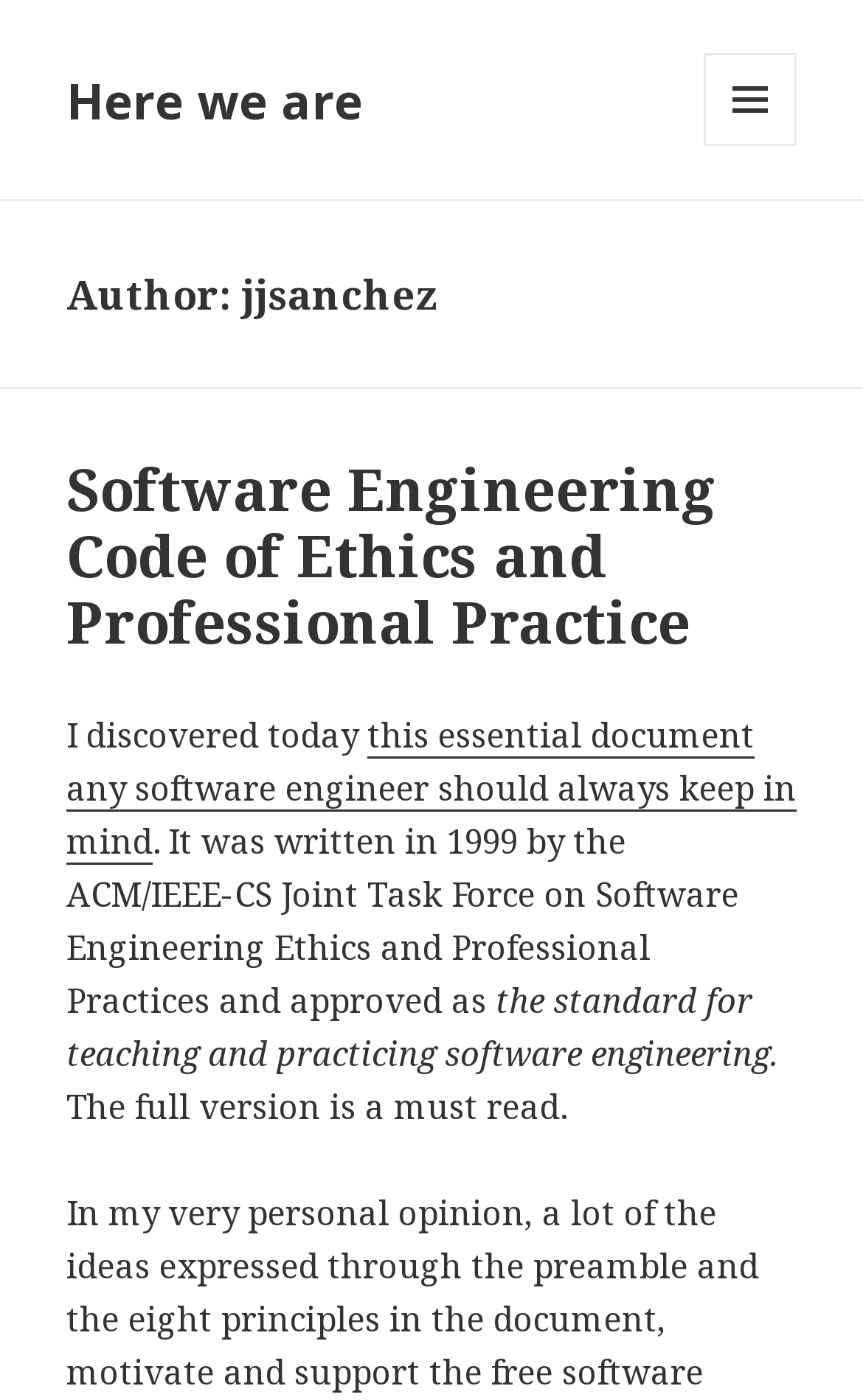What is the recommendation of the author regarding the document?
Please provide a full and detailed response to the question.

The author's recommendation can be found in the text 'The full version is a must read.' which is located in the bottom section of the webpage, indicating that the author highly recommends reading the document.